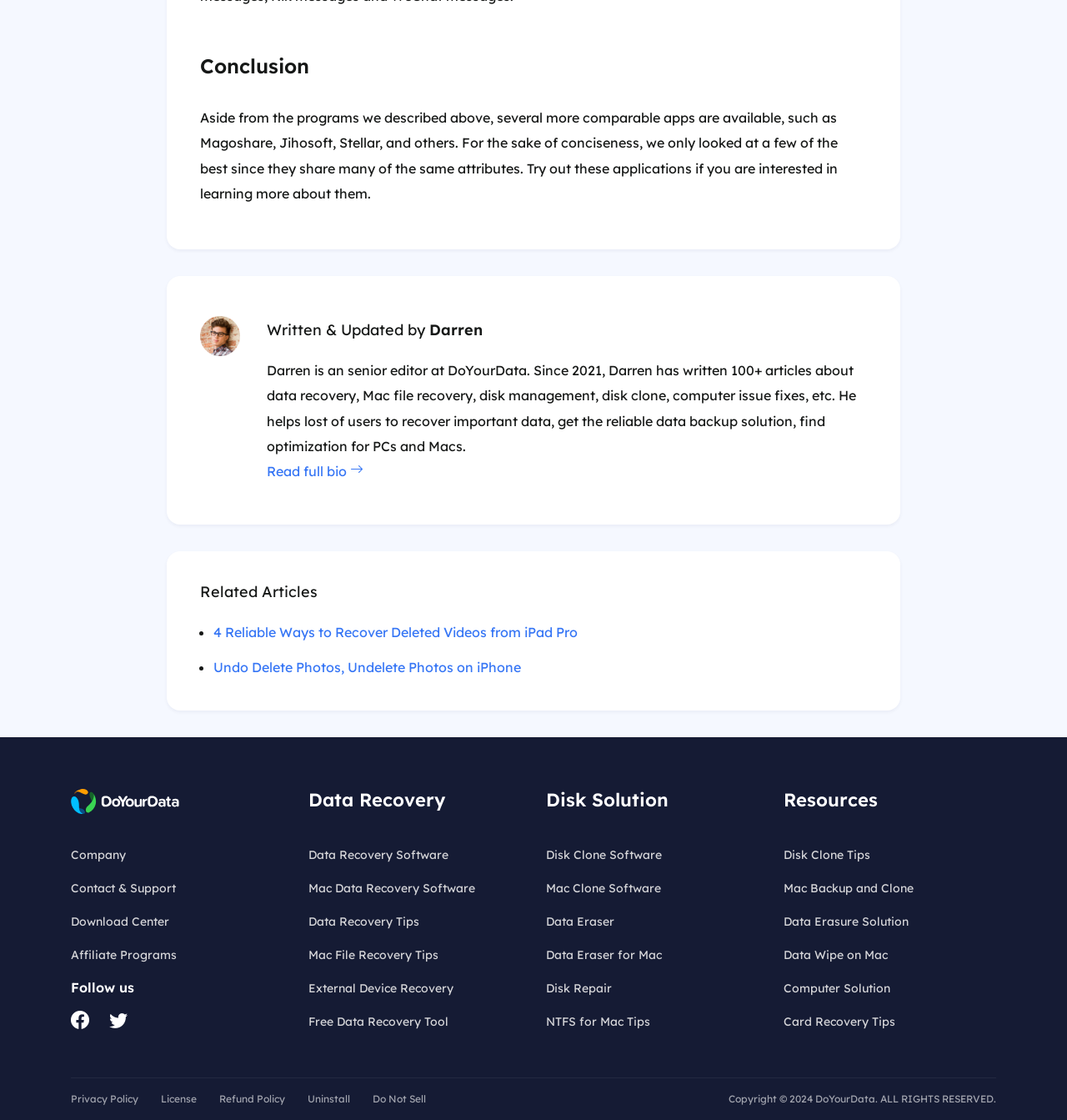What is the topic of the related articles?
From the image, provide a succinct answer in one word or a short phrase.

Data recovery